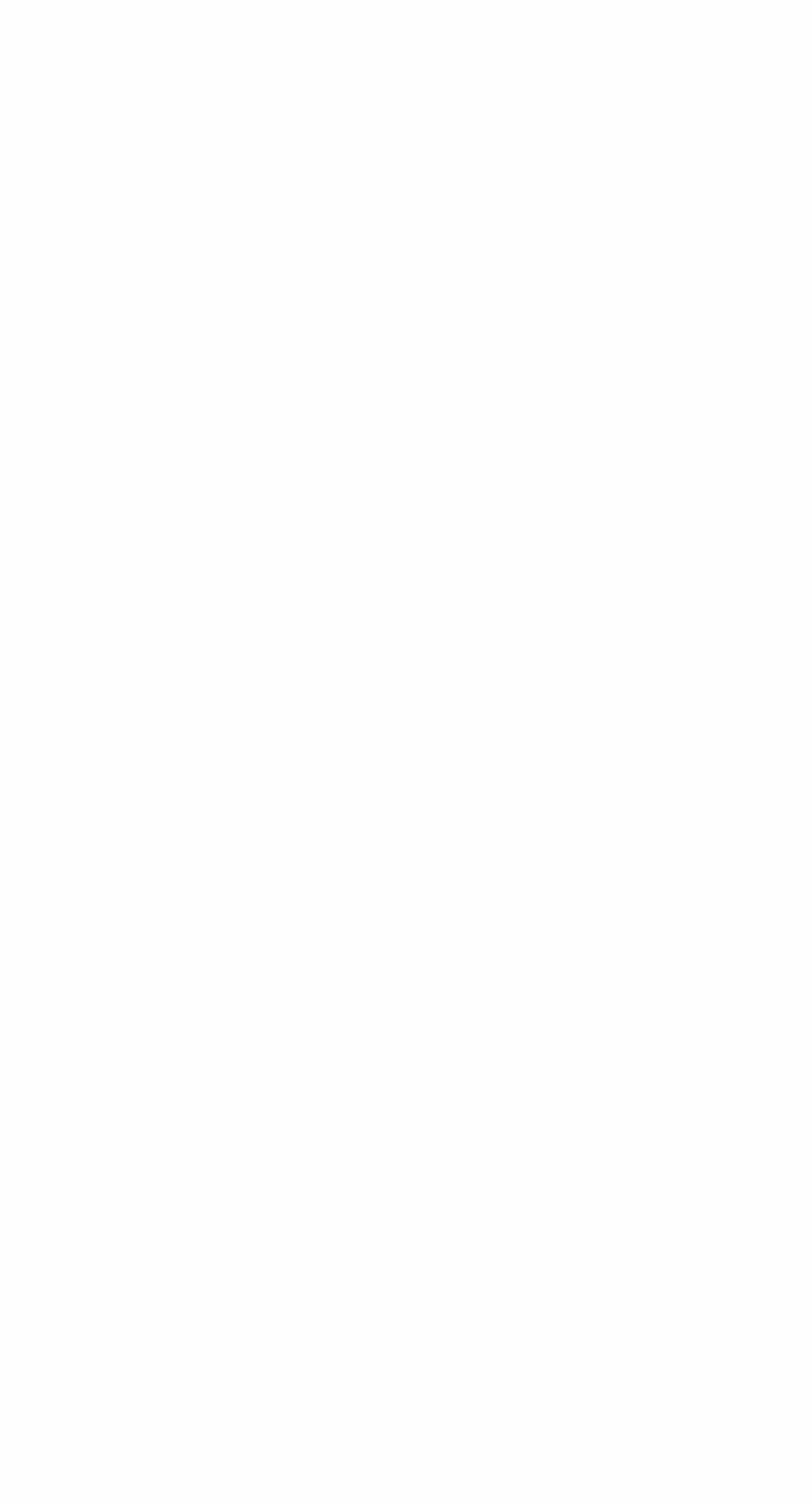Show the bounding box coordinates for the HTML element as described: "Analysis".

[0.085, 0.244, 0.223, 0.256]